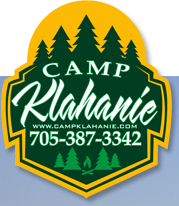Construct a detailed narrative about the image.

The image displays the vibrant logo of Camp Klahanie, a picturesque campground located in Ontario, Canada. The logo features a green and gold color scheme, prominently displaying the name "Camp Klahanie" in an elegant script, set against a backdrop of stylized pine trees. Below the name, the website, "www.campklahanie.com," is included, along with the contact phone number, "705-387-3342." This branding conveys a sense of adventure and natural beauty, inviting visitors to explore the peaceful setting and amenities offered at the campground nestled in the Almaguin Highlands.